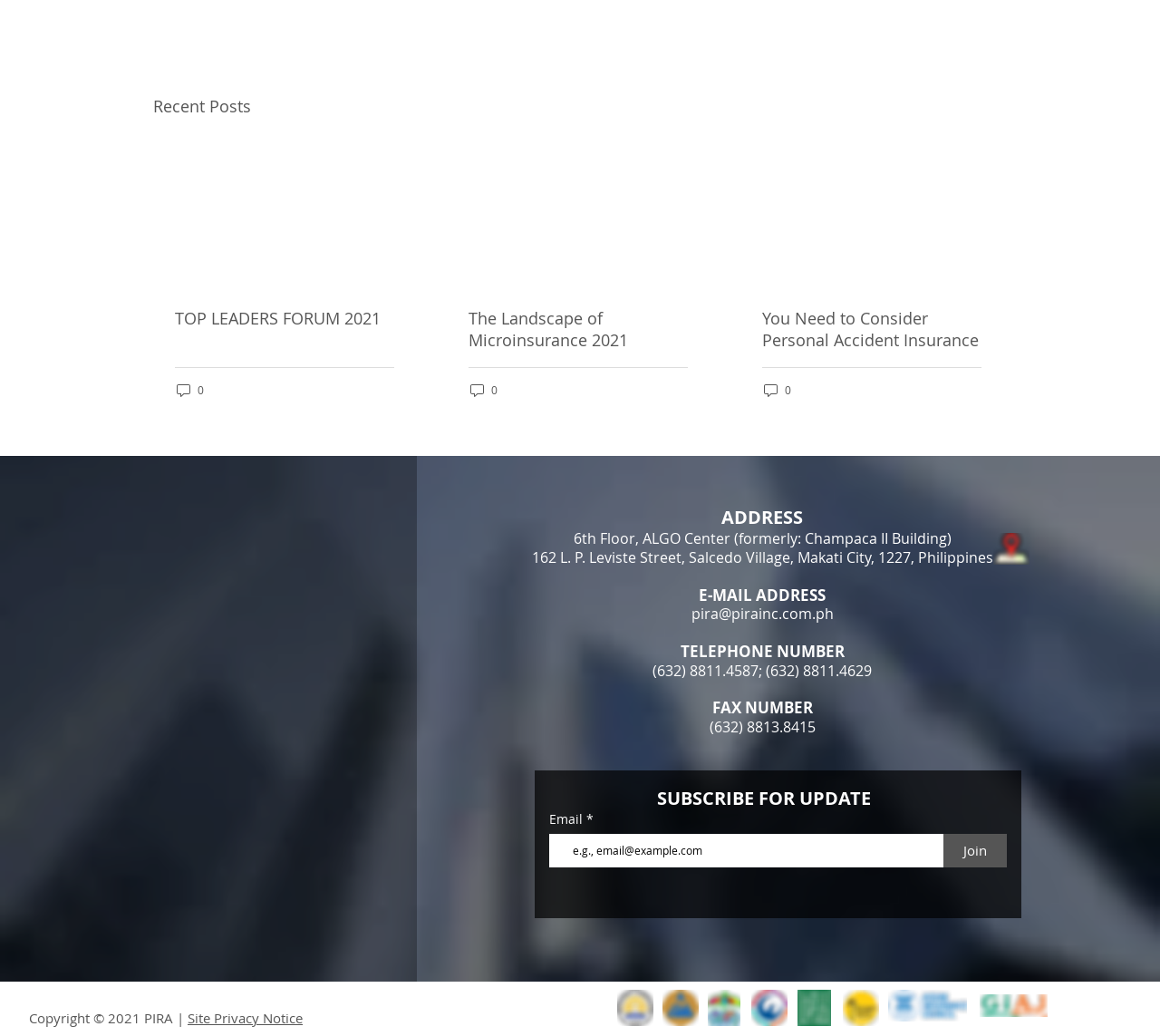How many logos are displayed at the bottom of the page?
Could you answer the question in a detailed manner, providing as much information as possible?

The number of logos displayed at the bottom of the page can be found by looking at the link elements that contain images and counting the number of them, which are 8 logos from different organizations.